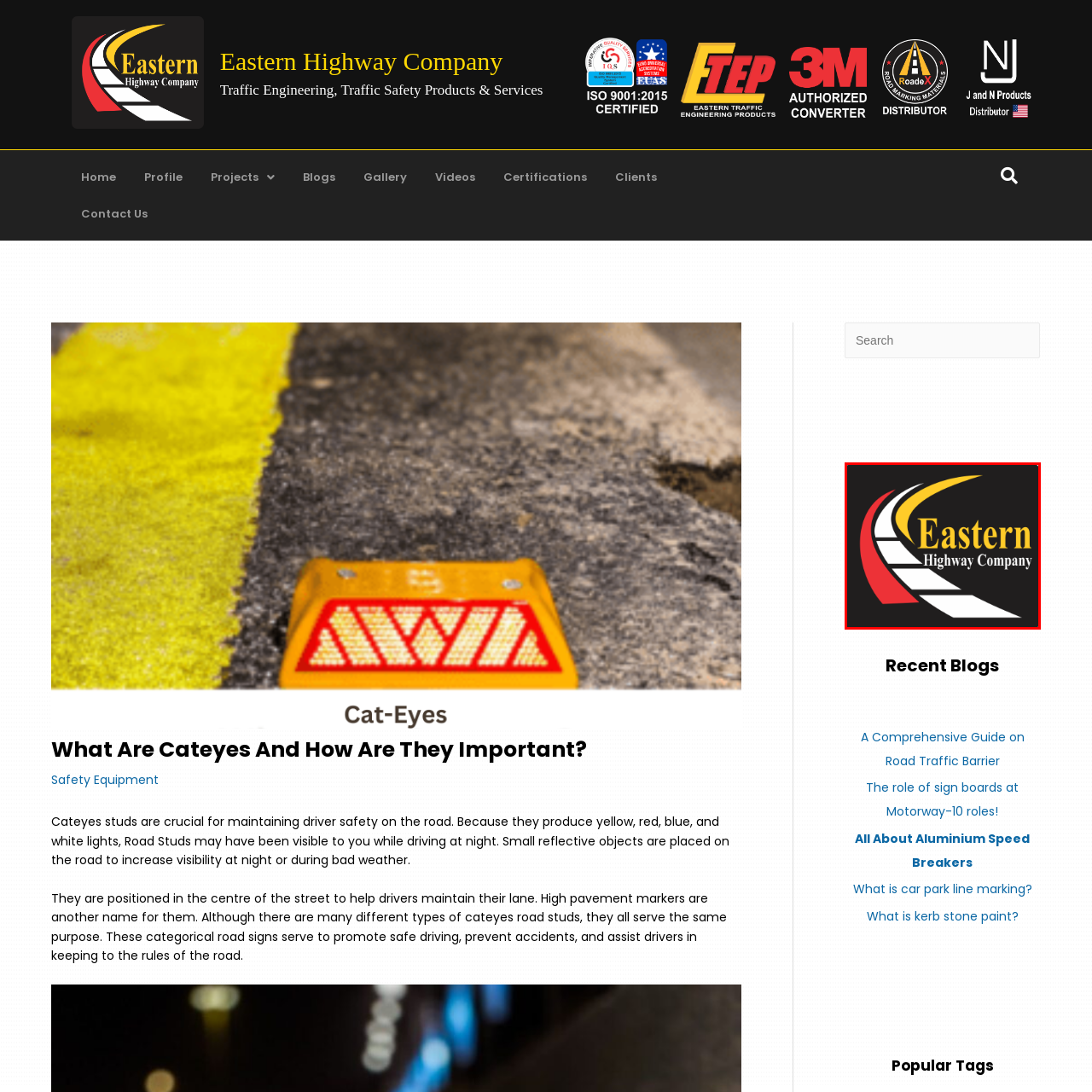Direct your attention to the section outlined in red and answer the following question with a single word or brief phrase: 
What is represented by the curved lines in the logo?

roads and highways